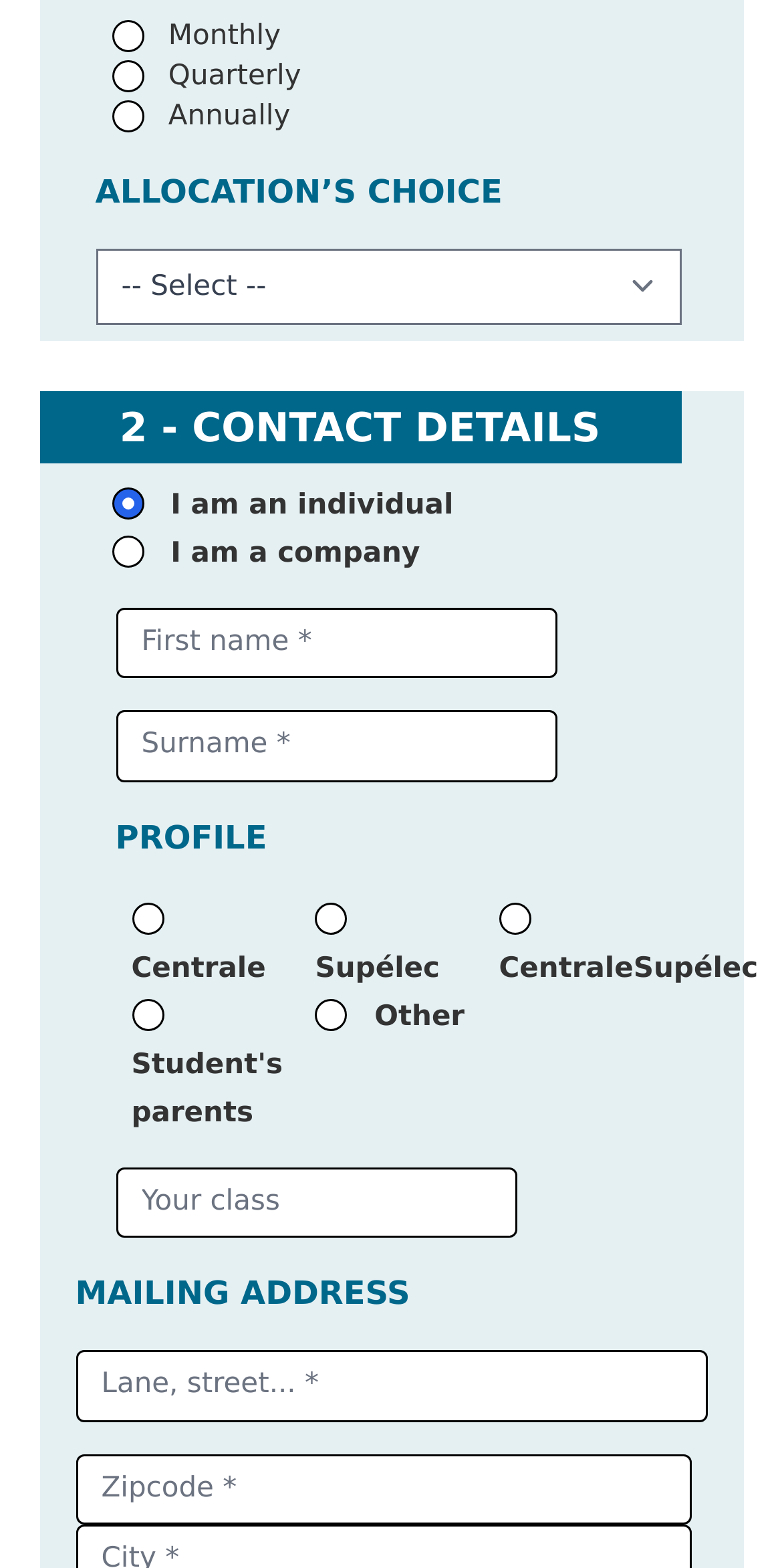What is the label of the first textbox in the 'PROFILE' section?
Please ensure your answer to the question is detailed and covers all necessary aspects.

The first textbox in the 'PROFILE' section has a label 'First name *', indicating that it is a required field.